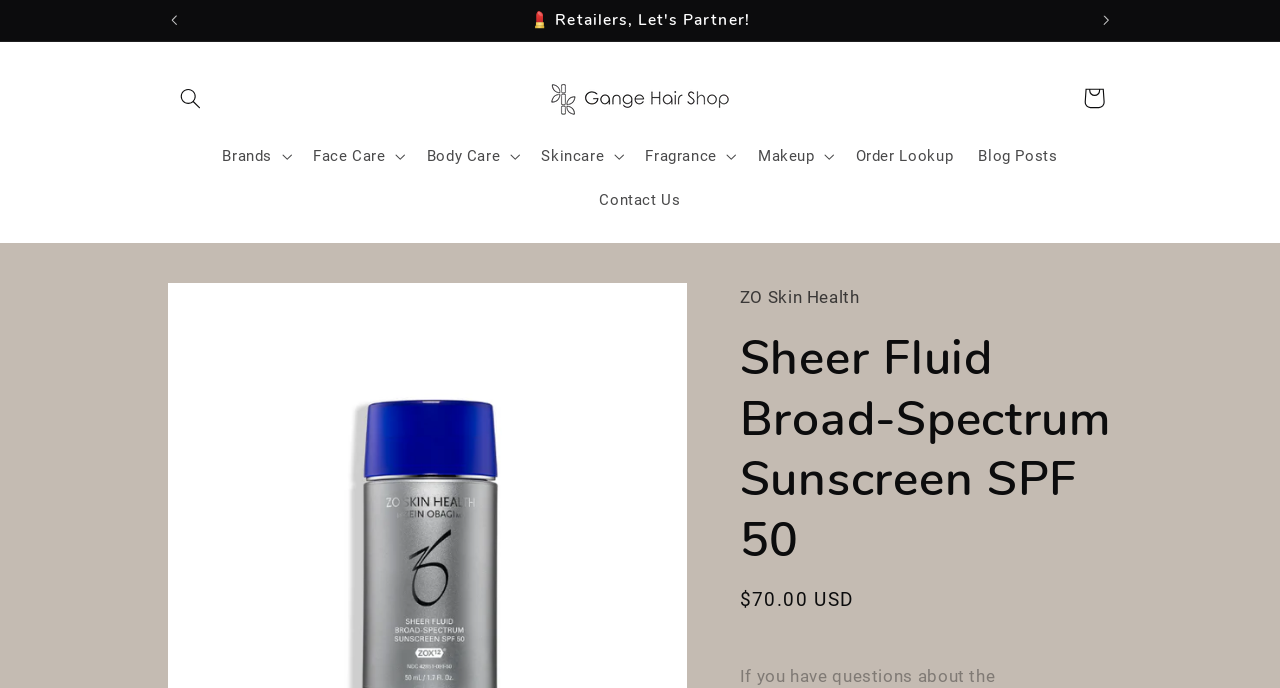Use a single word or phrase to respond to the question:
What is the price of the sunscreen product?

$70.00 USD